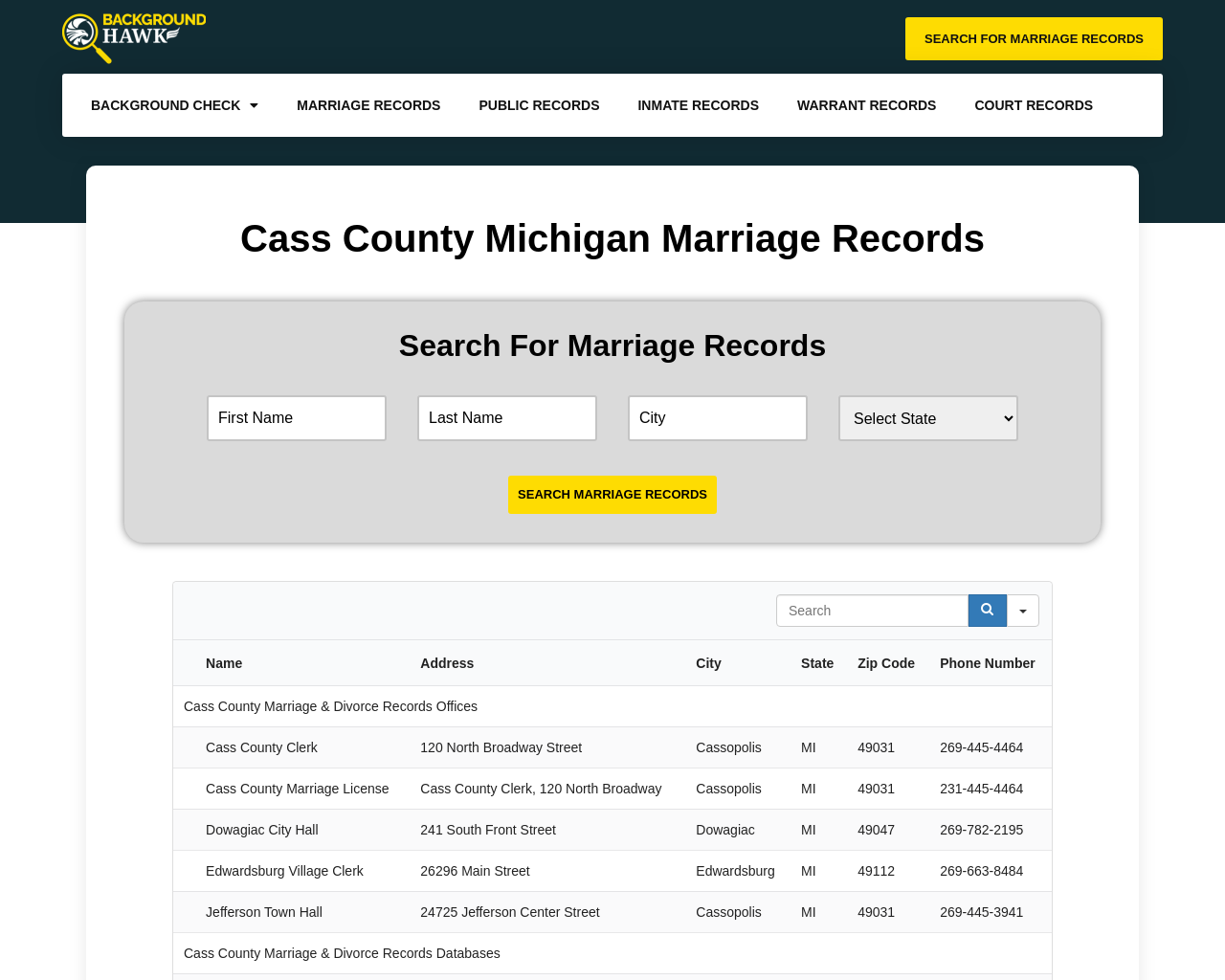Please identify the bounding box coordinates of the area I need to click to accomplish the following instruction: "Search for marriage records".

[0.415, 0.485, 0.585, 0.524]